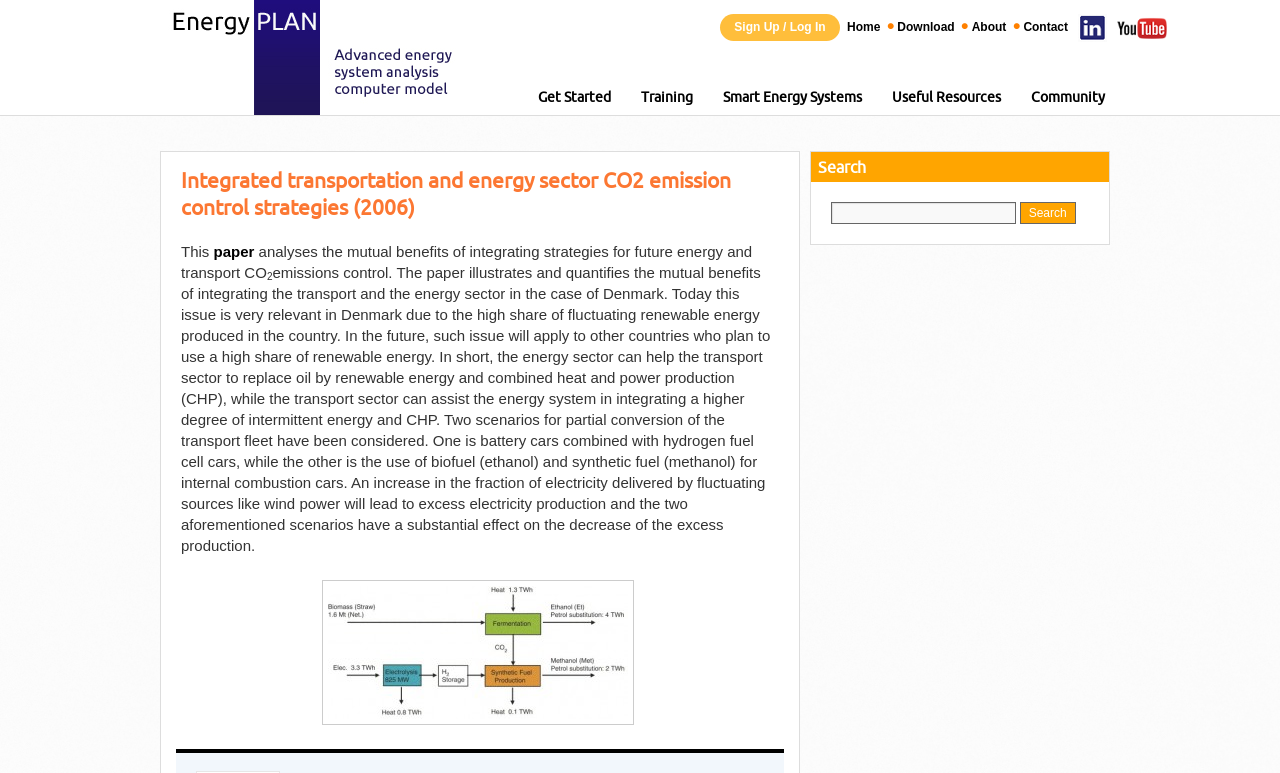Please determine the bounding box coordinates of the element's region to click for the following instruction: "Search for something".

[0.634, 0.248, 0.866, 0.316]